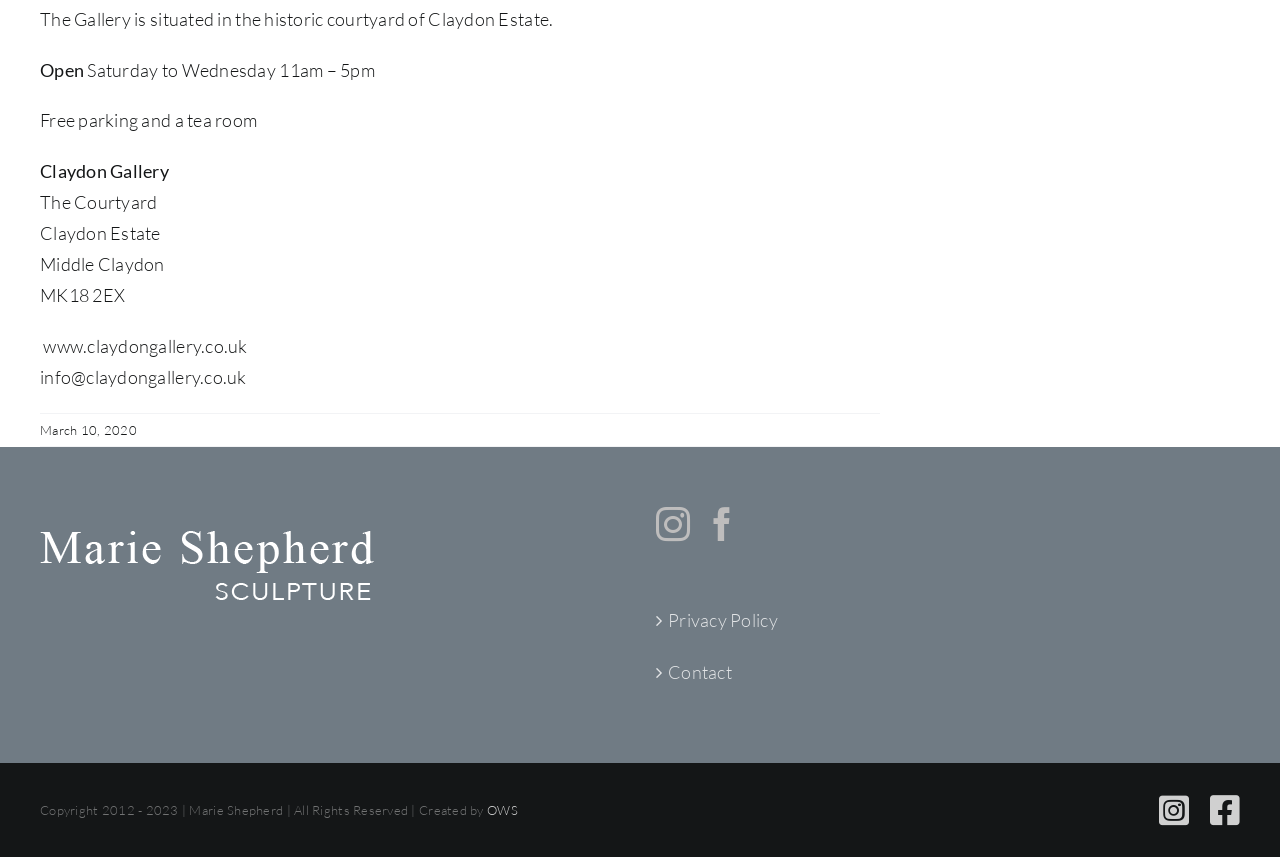Find the bounding box coordinates of the clickable area that will achieve the following instruction: "Contact the gallery".

[0.522, 0.767, 0.961, 0.803]